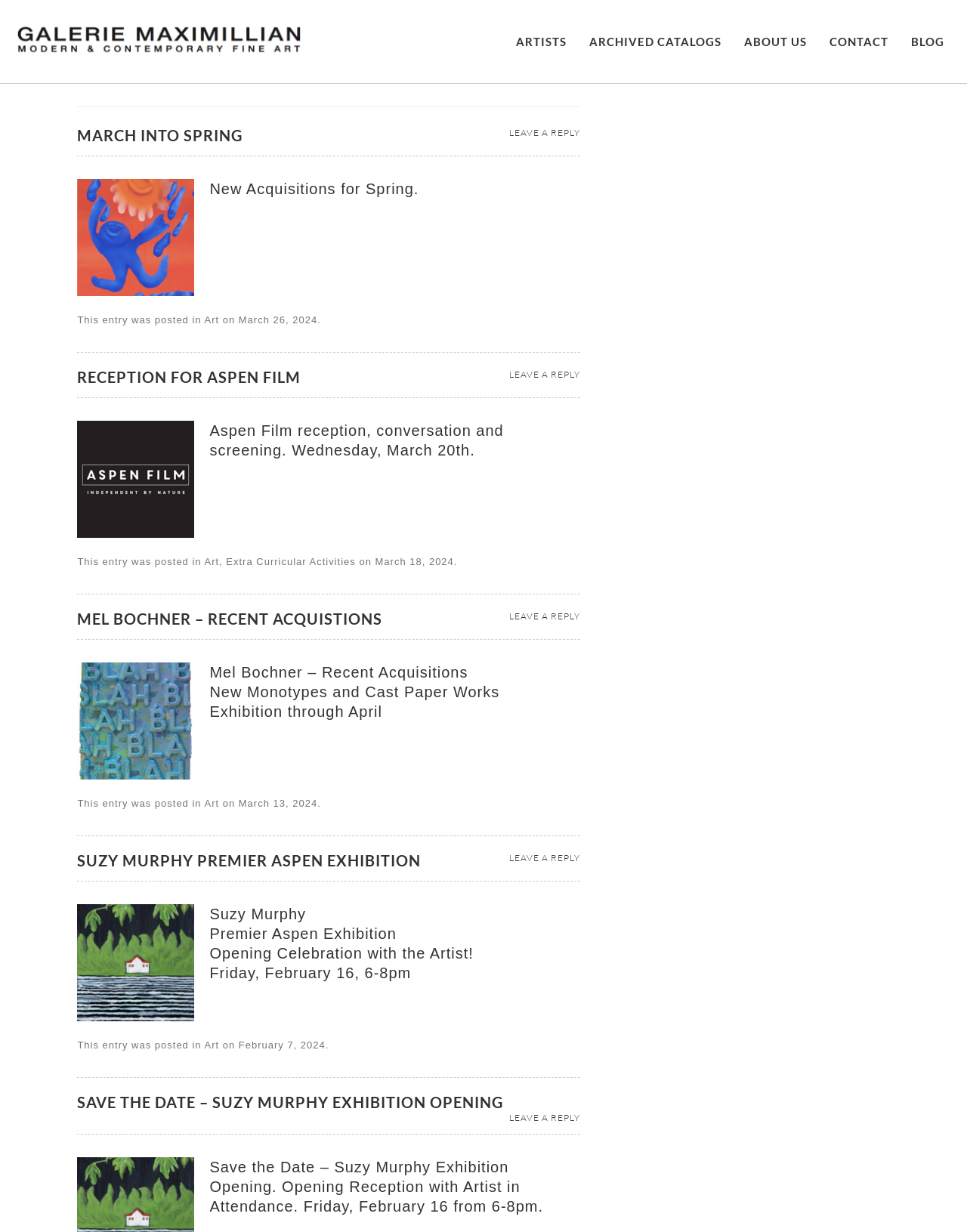Describe all the key features of the webpage in detail.

The webpage is a blog or news section of Galerie Maximillian, an art gallery in Aspen. At the top, there is a navigation menu with links to "ARTISTS", "ARCHIVED CATALOGS", "ABOUT US", "CONTACT", and "BLOG". Below the menu, there is a large section dedicated to showcasing art news and events.

The main content area is divided into four articles or blog posts, each with a heading, text, and an image. The first article is titled "MARCH INTO SPRING" and features an image of a painting by Austin Lee. The text describes new acquisitions for spring. The second article is about a reception for Aspen Film, with a conversation and screening on March 20th. The third article is titled "MEL BOCHNER – RECENT ACQUISTIONS" and features an image of a work by Mel Bochner. The text describes the exhibition, which includes new monotypes and cast paper works. The fourth article is about Suzy Murphy's premier Aspen exhibition, with an opening celebration on February 16.

Each article has a heading, text, and an image, and is followed by a footer section with links to categories and a timestamp. The articles are arranged vertically, with the most recent one at the top. There are no clear separators between the articles, but the headings and images help to distinguish between them.